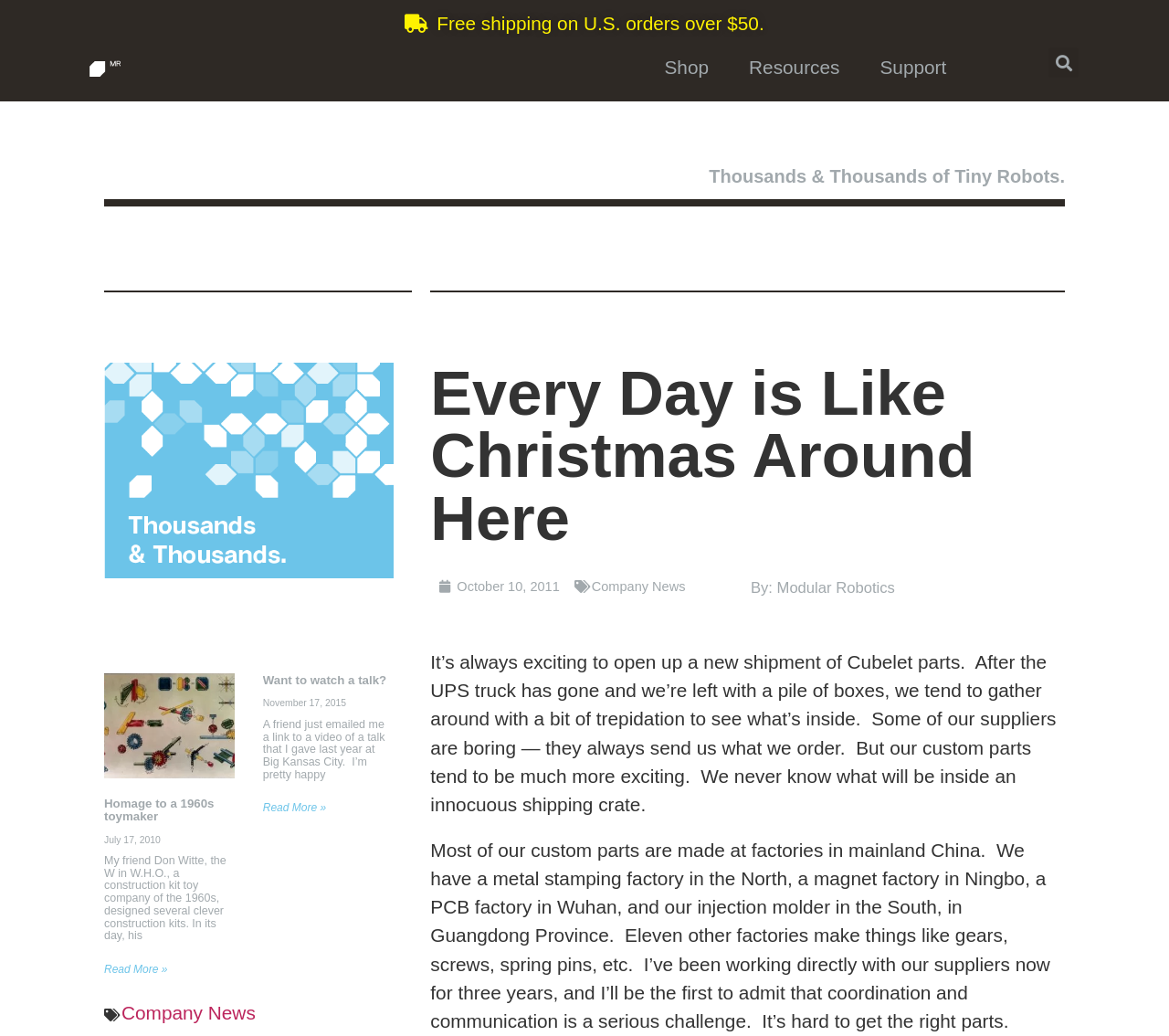Determine the bounding box coordinates of the region that needs to be clicked to achieve the task: "Search for something".

[0.825, 0.045, 0.923, 0.075]